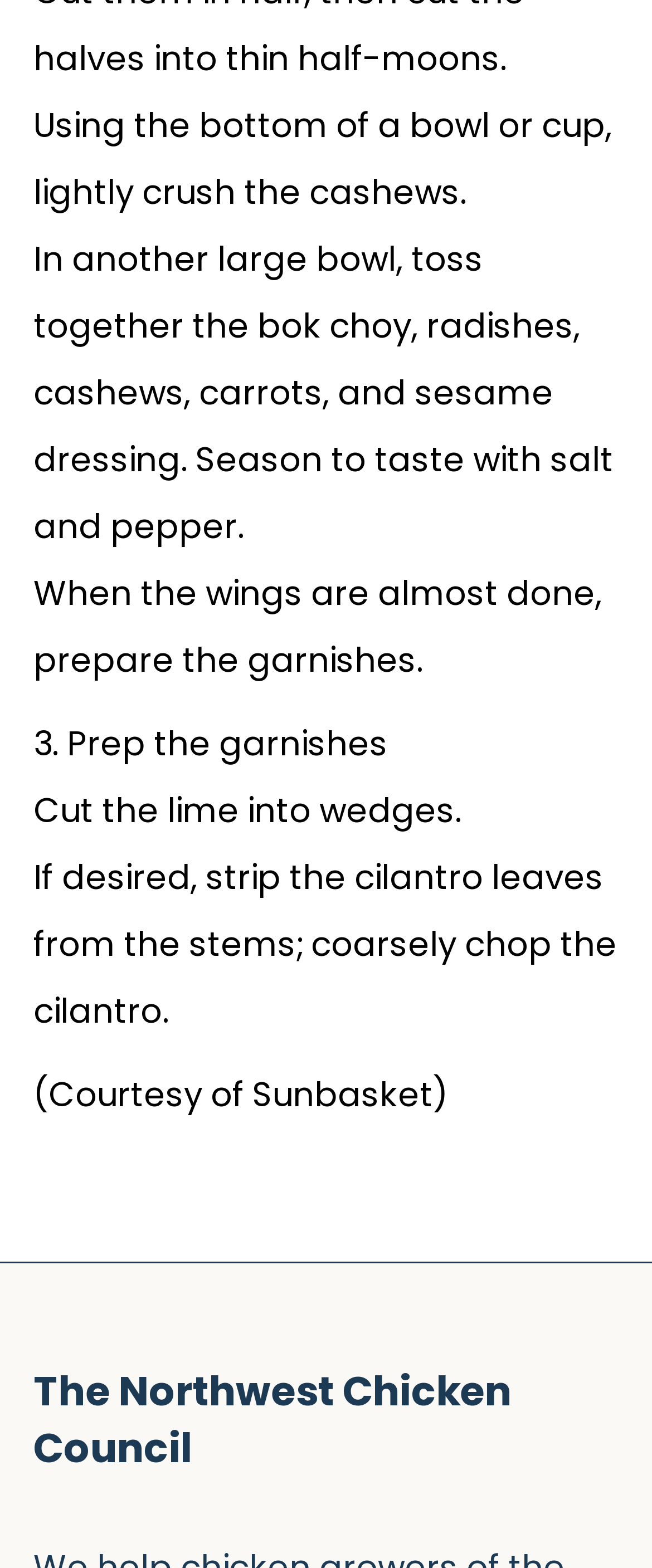From the webpage screenshot, predict the bounding box coordinates (top-left x, top-left y, bottom-right x, bottom-right y) for the UI element described here: Sunbasket

[0.387, 0.684, 0.664, 0.713]